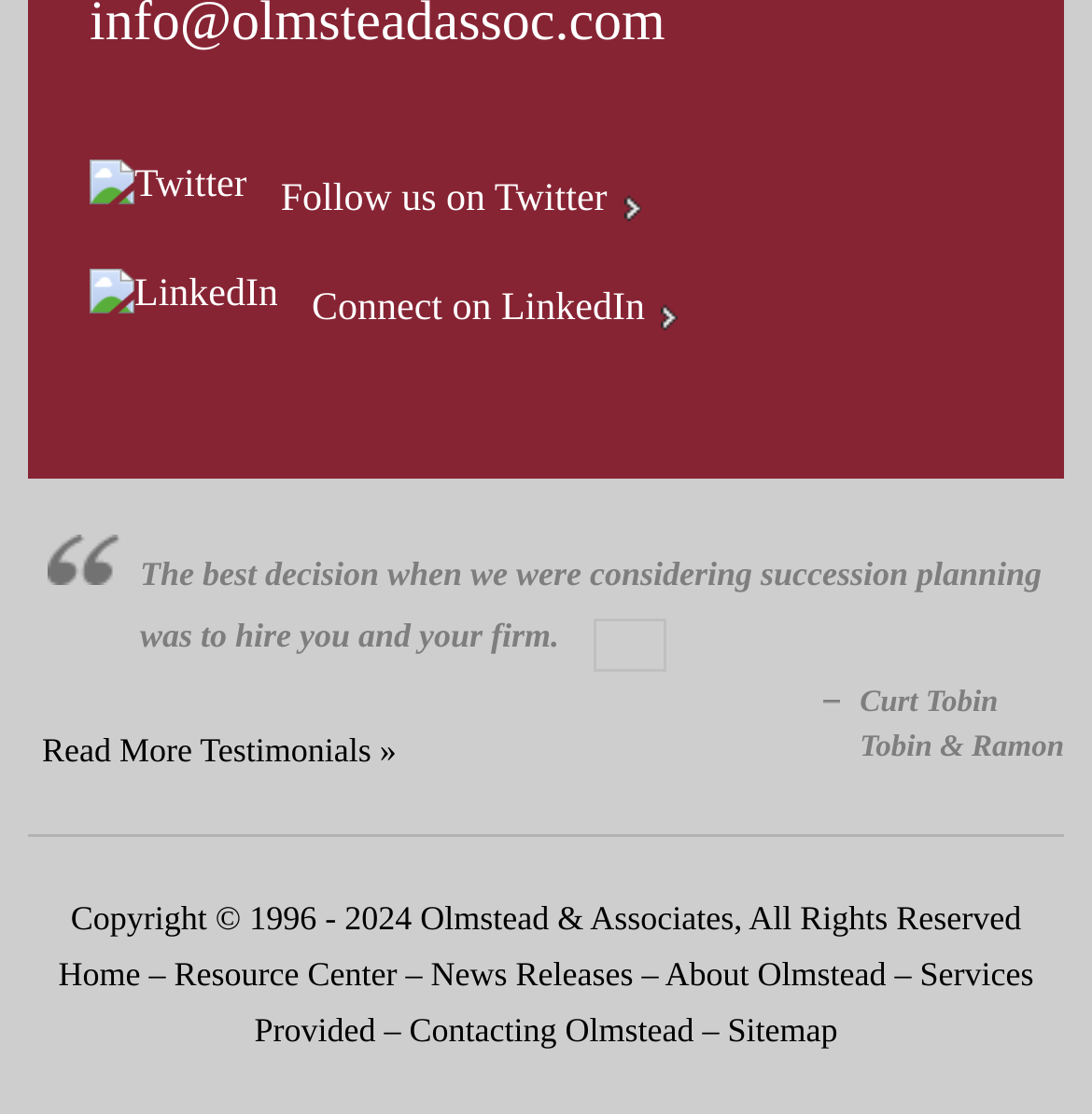Determine the bounding box coordinates of the UI element that matches the following description: "Connect on LinkedIn". The coordinates should be four float numbers between 0 and 1 in the format [left, top, right, bottom].

[0.285, 0.254, 0.621, 0.304]